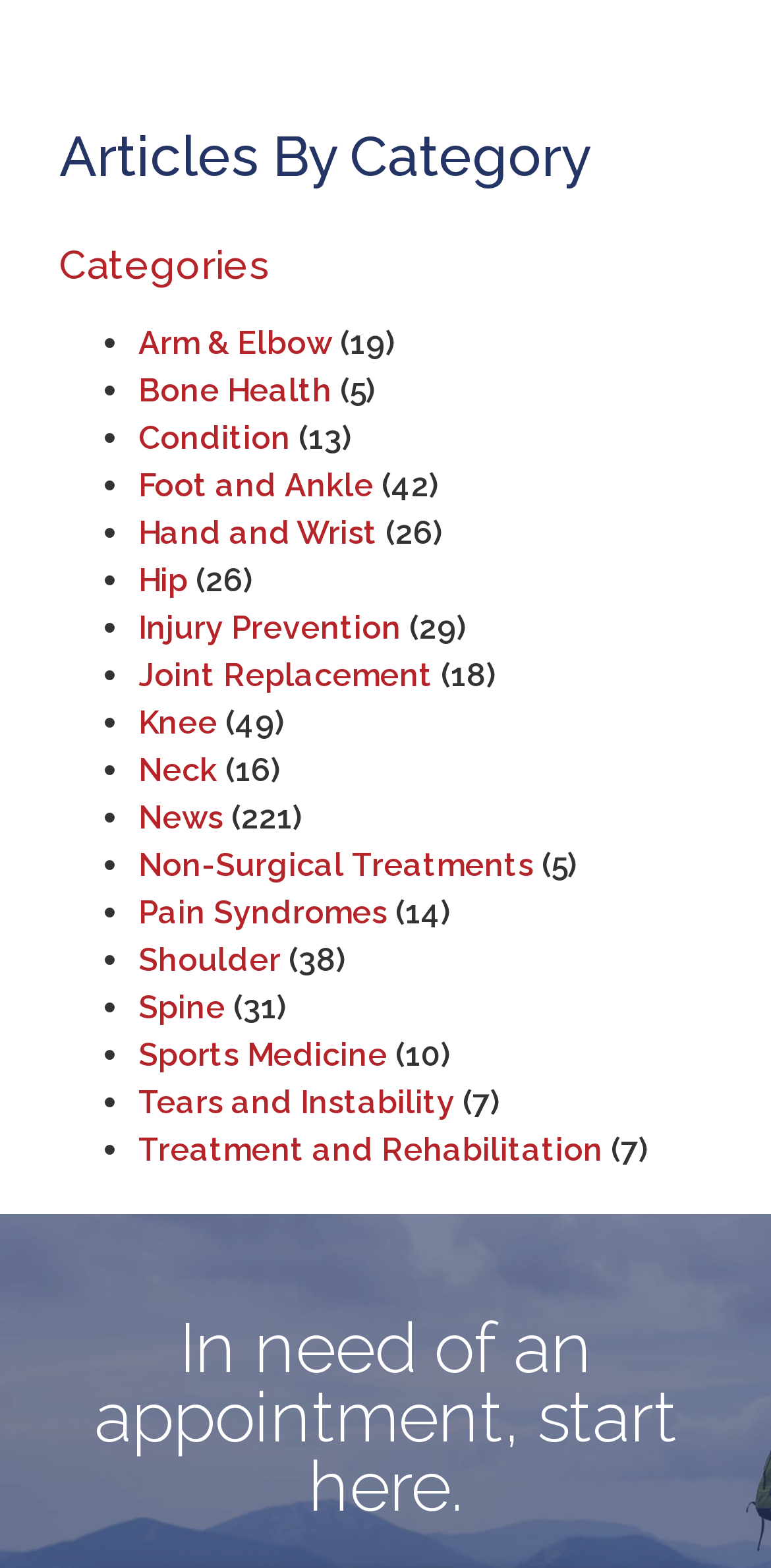What categories are listed on this webpage?
Based on the screenshot, answer the question with a single word or phrase.

Arm & Elbow, Bone Health, etc.